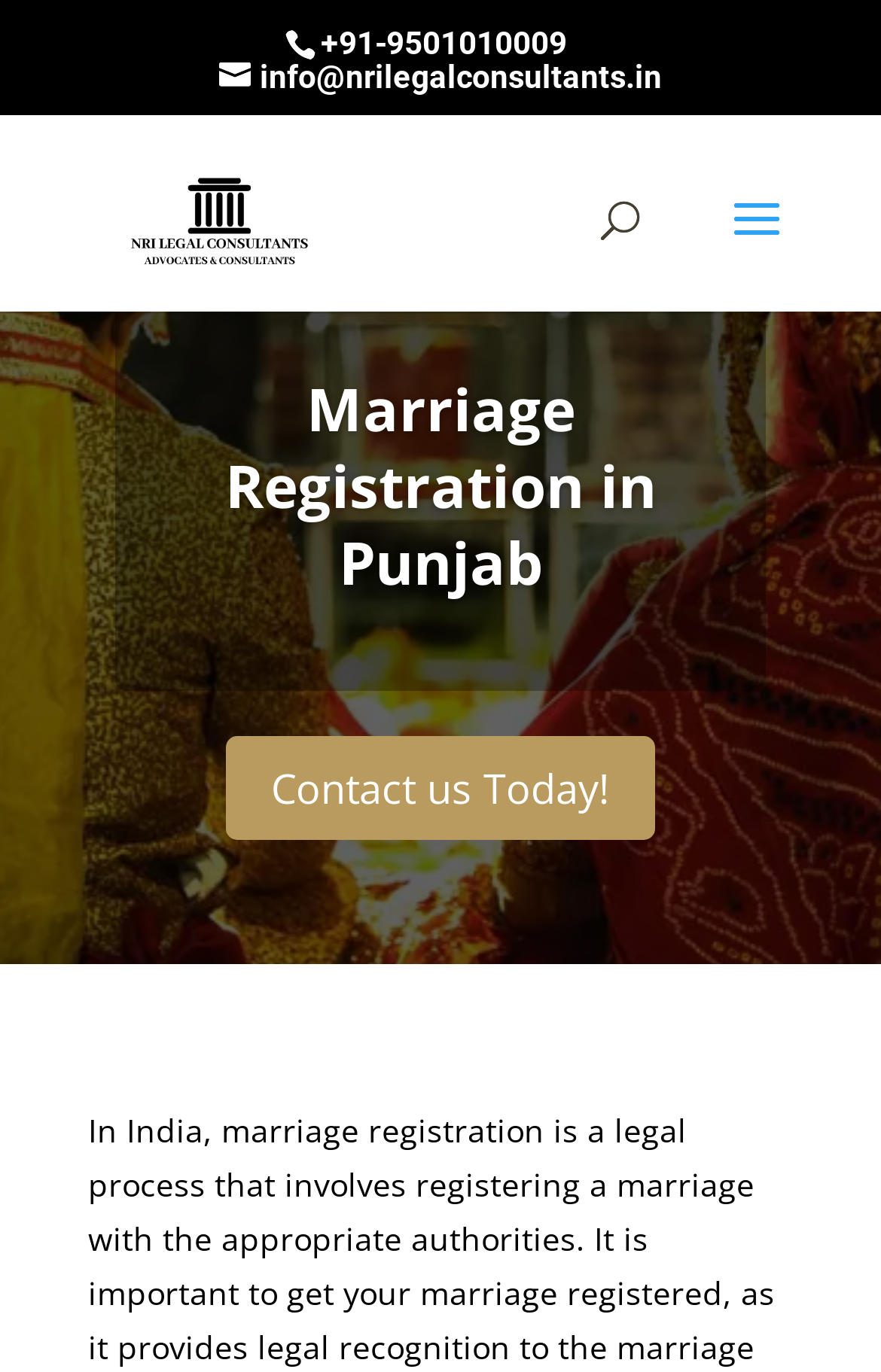Given the description of a UI element: "name="s" placeholder="Search …" title="Search for:"", identify the bounding box coordinates of the matching element in the webpage screenshot.

[0.463, 0.095, 0.823, 0.098]